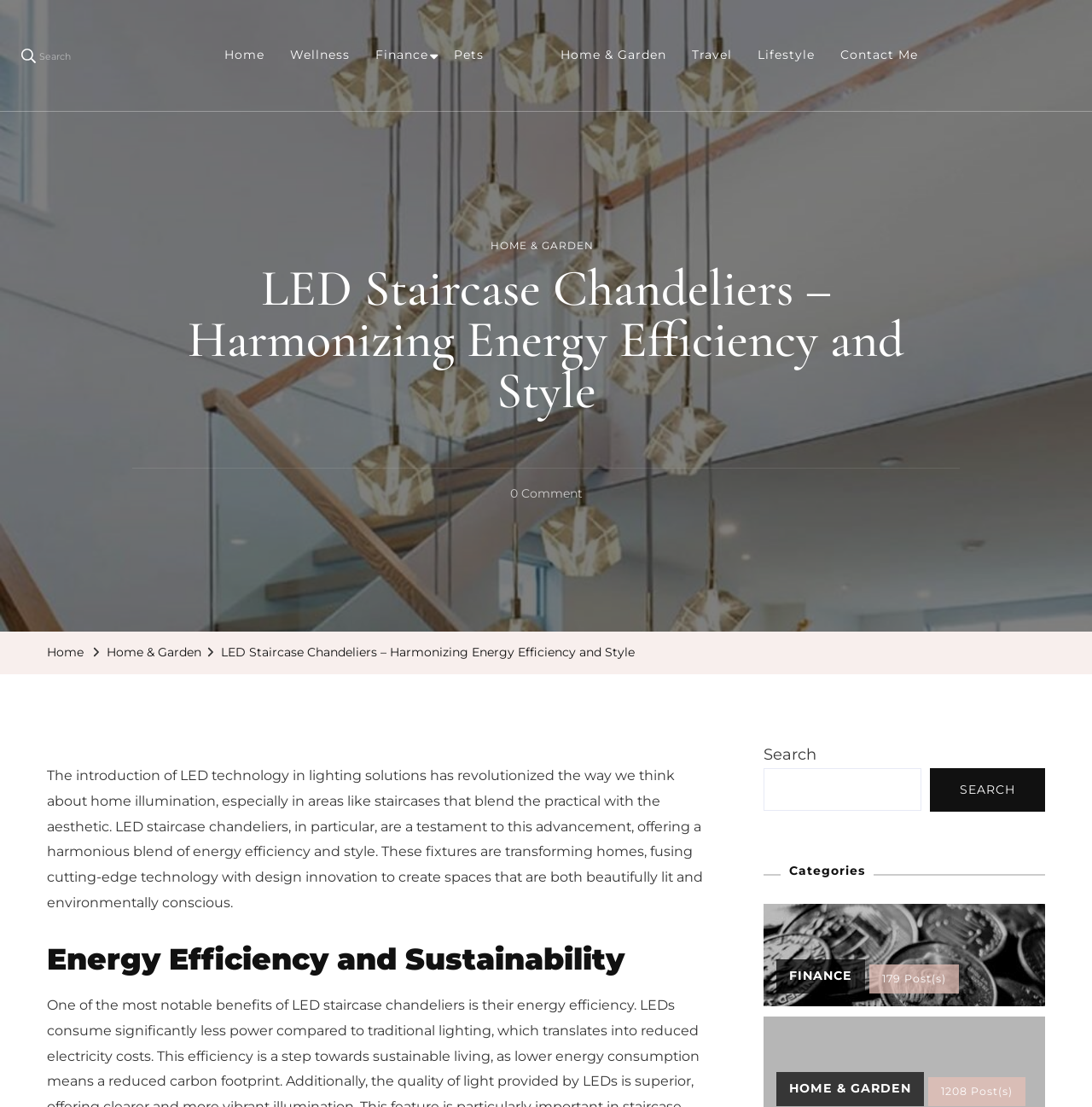Generate a comprehensive caption for the webpage you are viewing.

The webpage is about LED staircase chandeliers, focusing on their energy efficiency and style. At the top, there is a search button and a navigation menu with links to various categories, including Home, Wellness, Finance, and Lifestyle Design by Sully. 

Below the navigation menu, there is a heading that reads "LED Staircase Chandeliers – Harmonizing Energy Efficiency and Style". Underneath this heading, there is a paragraph of text that explains how LED technology has revolutionized home illumination, particularly in staircases, and how LED staircase chandeliers offer a blend of energy efficiency and style.

To the right of this text, there is a section with links to related categories, including Home & Garden, Travel, and Lifestyle. Below this section, there is another link to the article "LED Staircase Chandeliers – Harmonizing Energy Efficiency and Style" with a comment count of 0.

Further down the page, there is a heading that reads "Energy Efficiency and Sustainability". Below this heading, there is a search bar with a search button and a label that reads "SEARCH". To the right of the search bar, there is a list of categories, including FINANCE with 179 posts.

Overall, the webpage appears to be a blog or article page focused on LED staircase chandeliers, with related links and categories listed throughout the page.